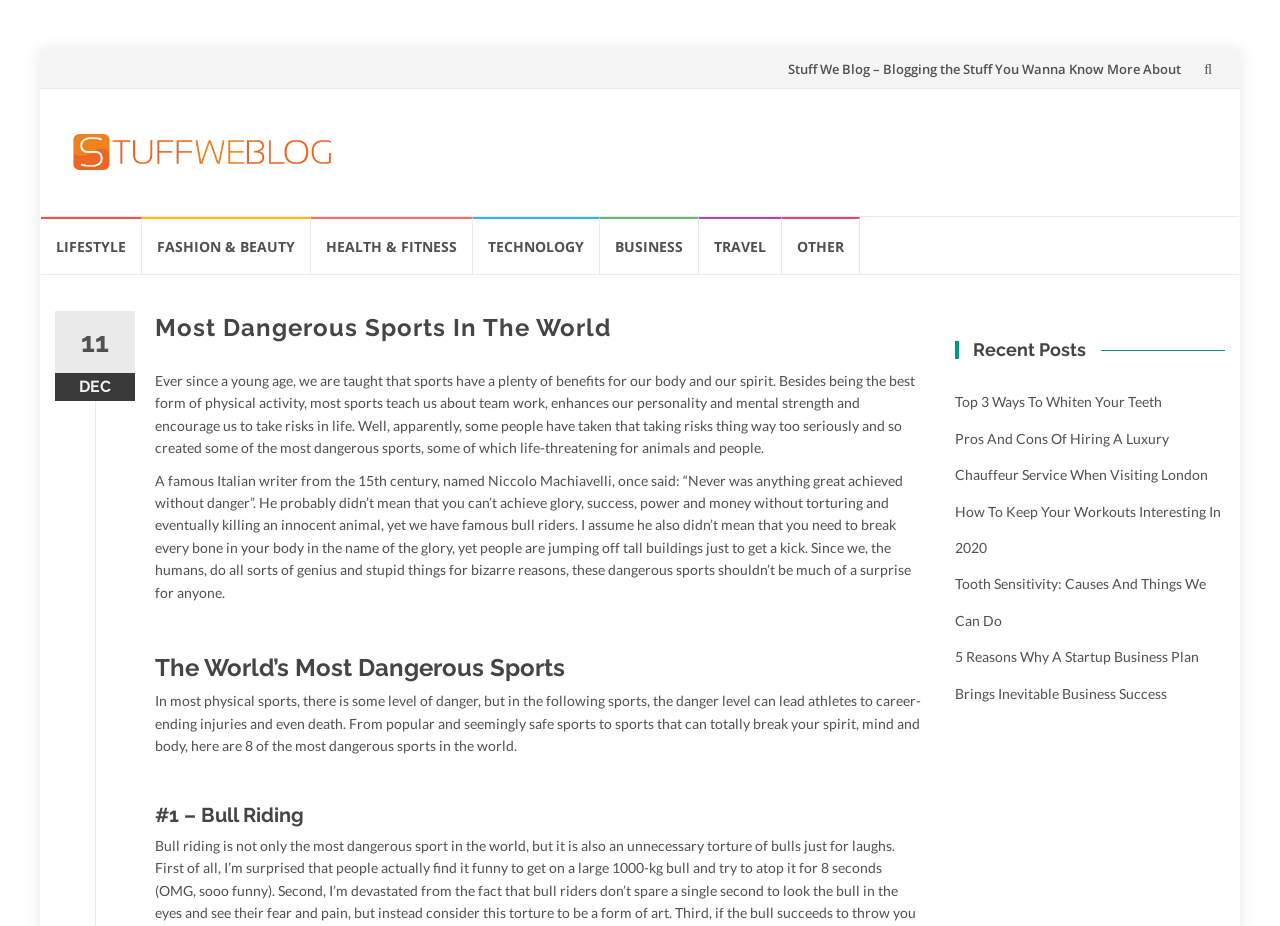Please find the bounding box coordinates of the section that needs to be clicked to achieve this instruction: "Click the 'Top 3 Ways To Whiten Your Teeth' link".

[0.746, 0.425, 0.908, 0.443]